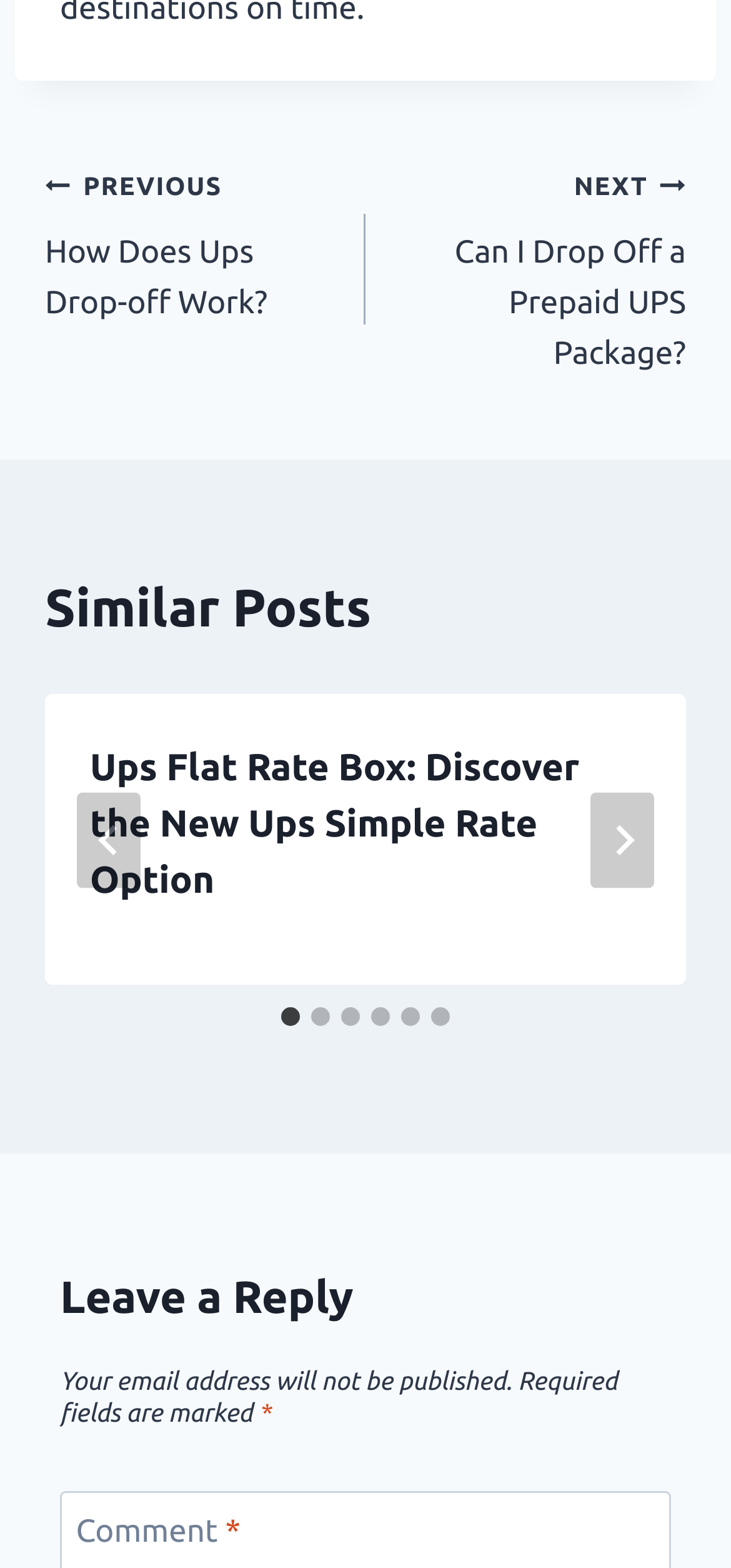Locate the bounding box coordinates of the clickable element to fulfill the following instruction: "Click the 'Go to last slide' button". Provide the coordinates as four float numbers between 0 and 1 in the format [left, top, right, bottom].

[0.105, 0.505, 0.192, 0.566]